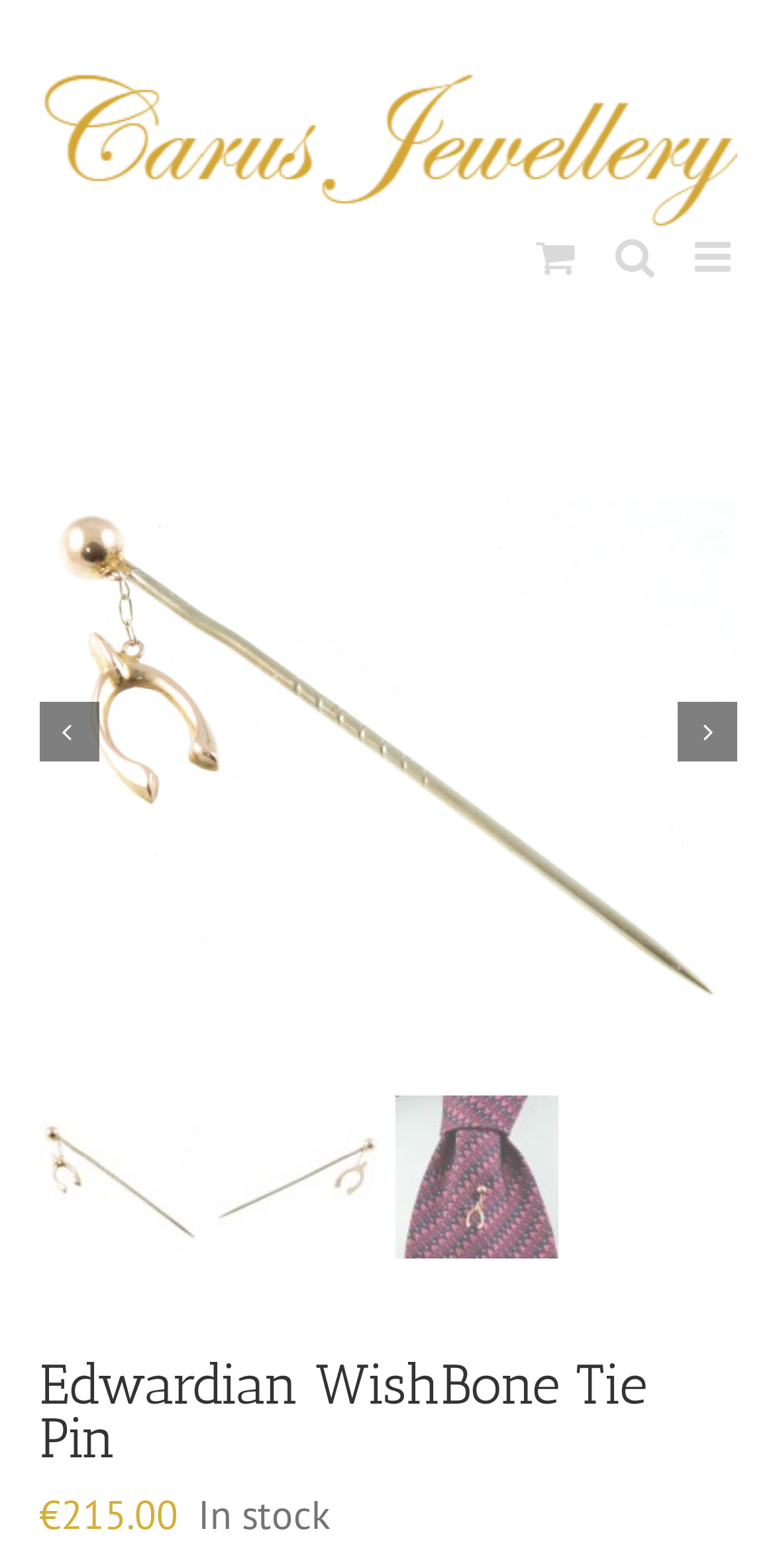Determine the coordinates of the bounding box for the clickable area needed to execute this instruction: "Click the Carus Jewellery Logo".

[0.05, 0.044, 0.95, 0.151]